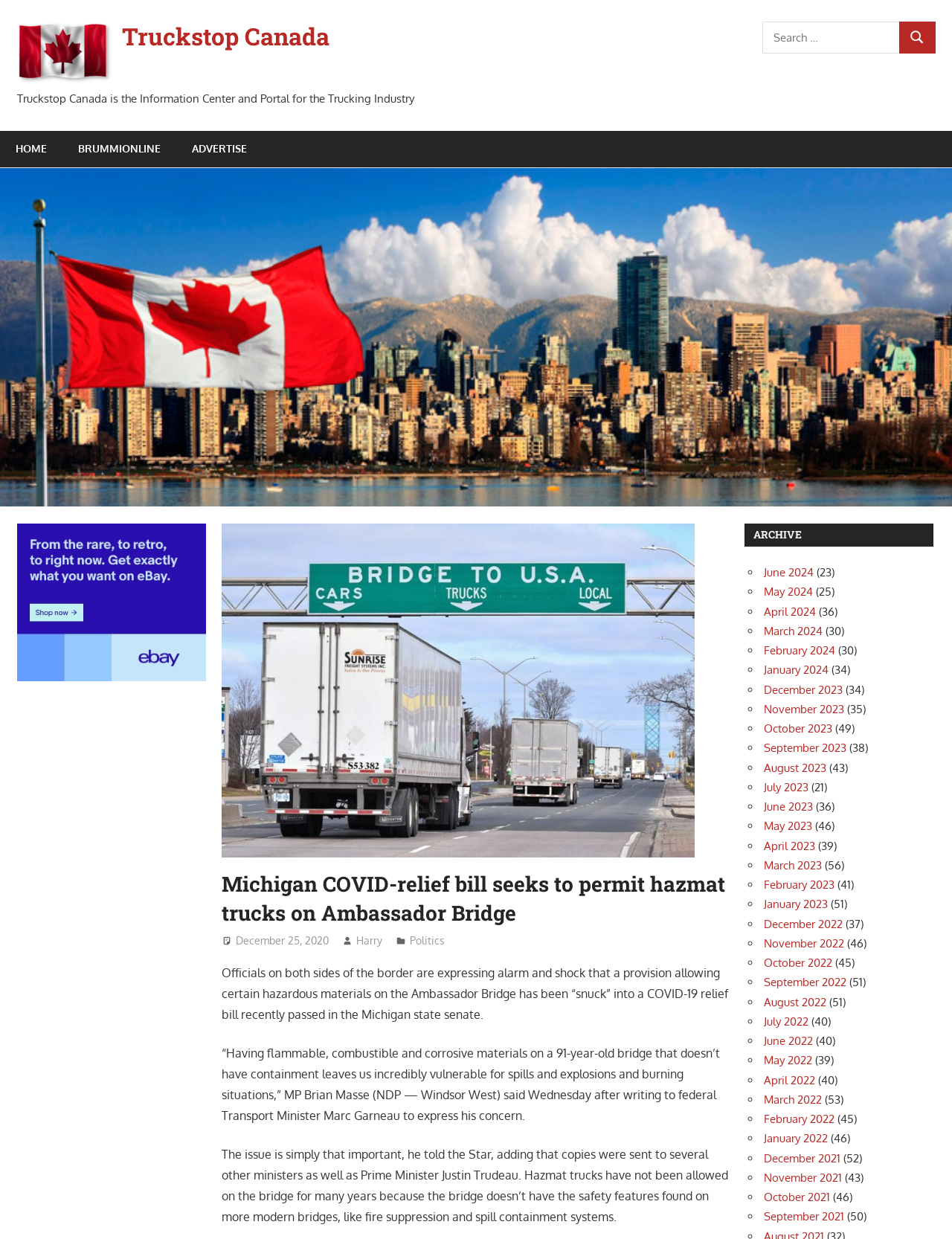Could you indicate the bounding box coordinates of the region to click in order to complete this instruction: "Search for something".

[0.801, 0.017, 0.945, 0.043]